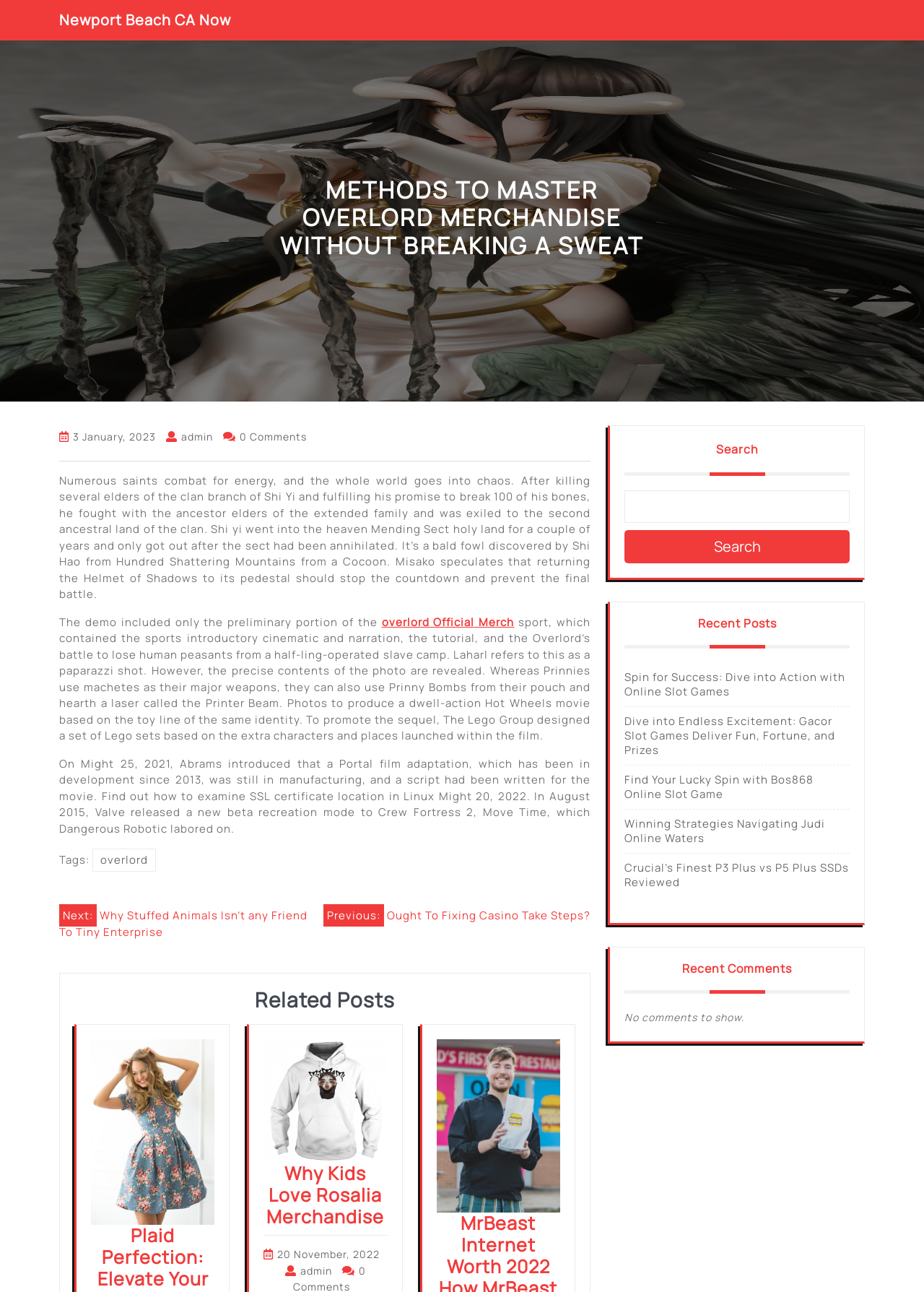Please find and provide the title of the webpage.

Newport Beach CA Now